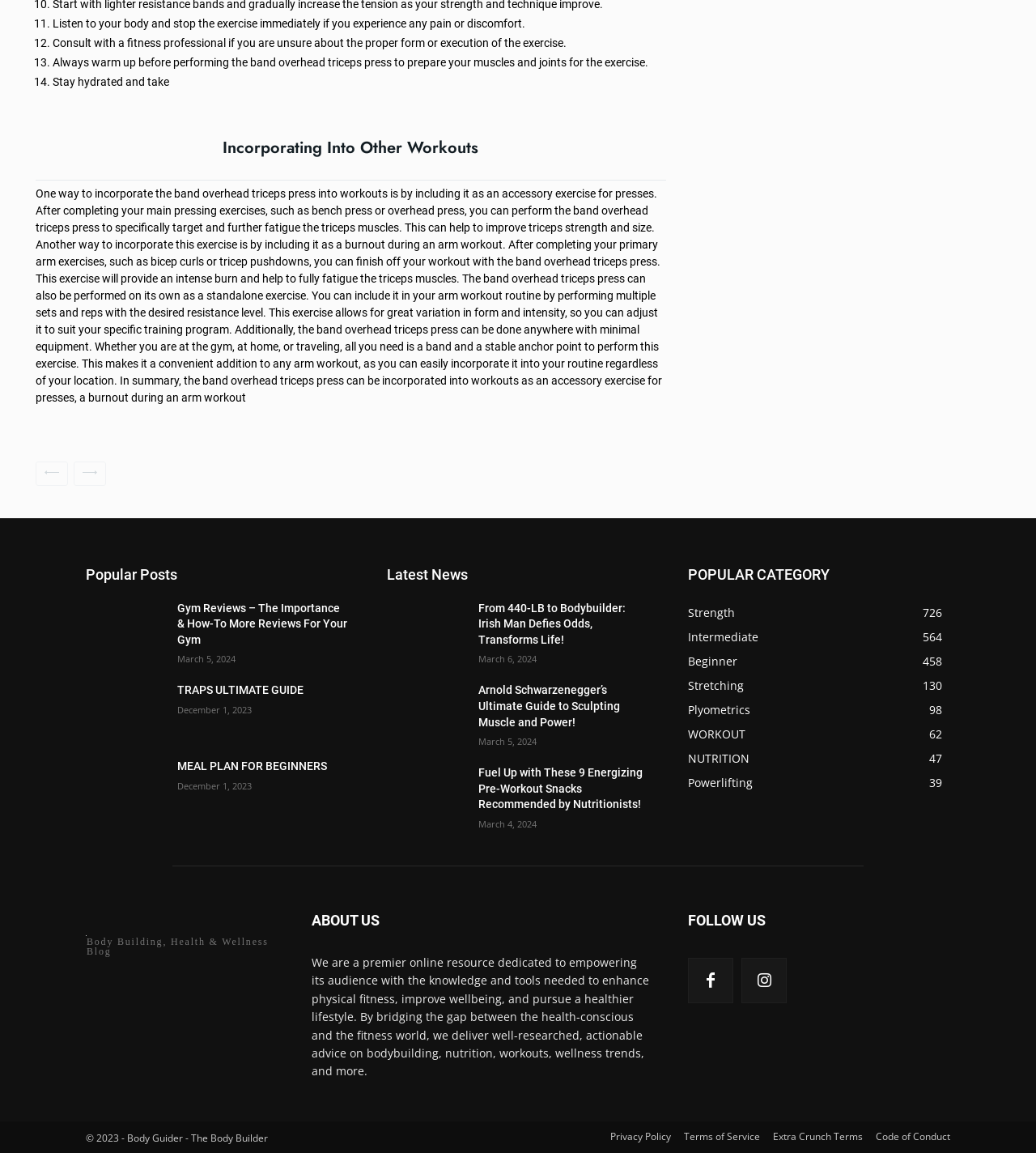What is the purpose of the band overhead triceps press exercise?
Using the image, respond with a single word or phrase.

To target and fatigue triceps muscles